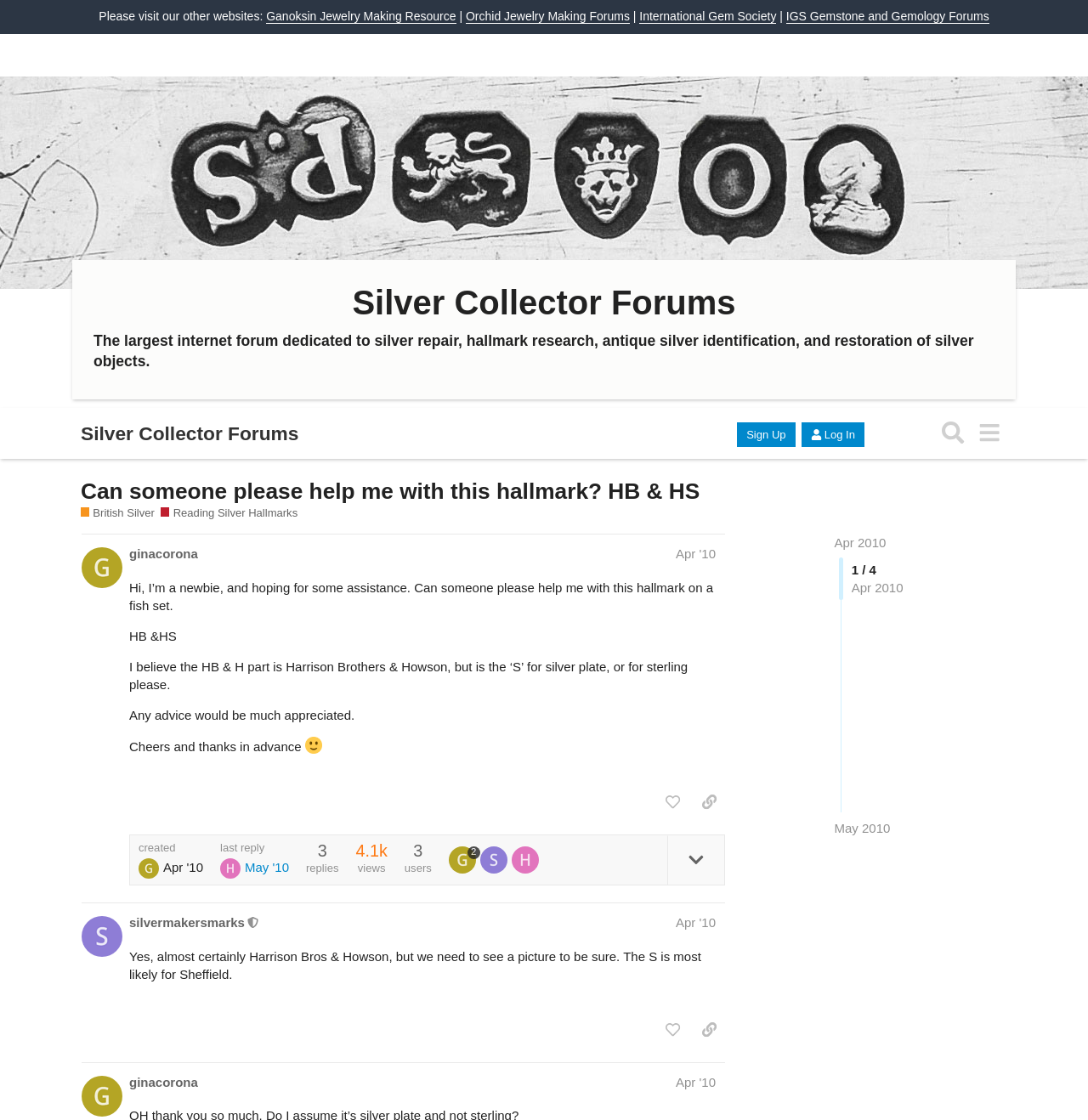Identify the bounding box coordinates for the element you need to click to achieve the following task: "Click on the link to get Android App". The coordinates must be four float values ranging from 0 to 1, formatted as [left, top, right, bottom].

[0.8, 0.39, 0.83, 0.402]